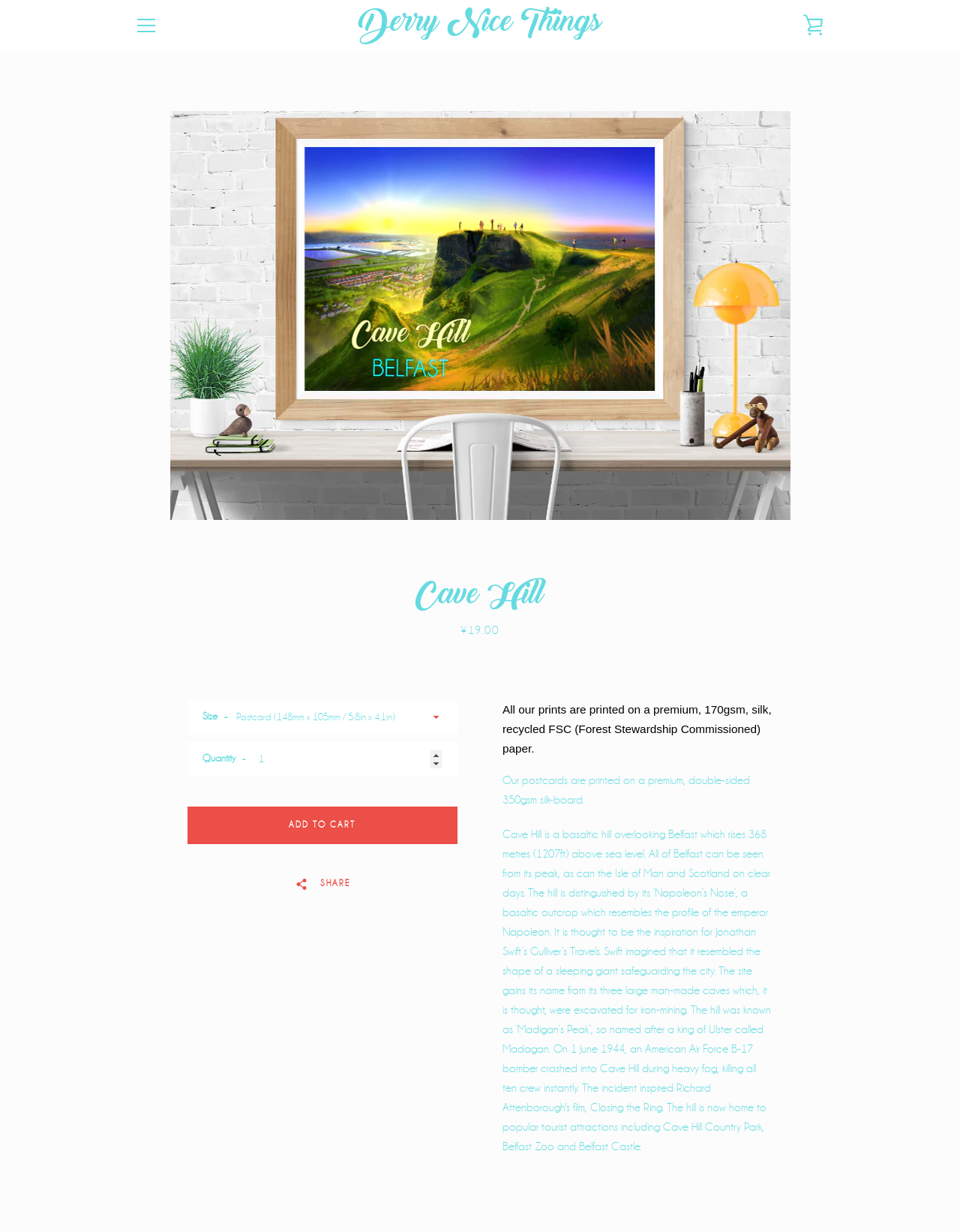Please analyze the image and give a detailed answer to the question:
What is the name of the product being displayed?

The webpage appears to be displaying a product, and the heading element with the text 'Cave Hill' suggests that this is the name of the product. This is further supported by the presence of an image element with the same name.